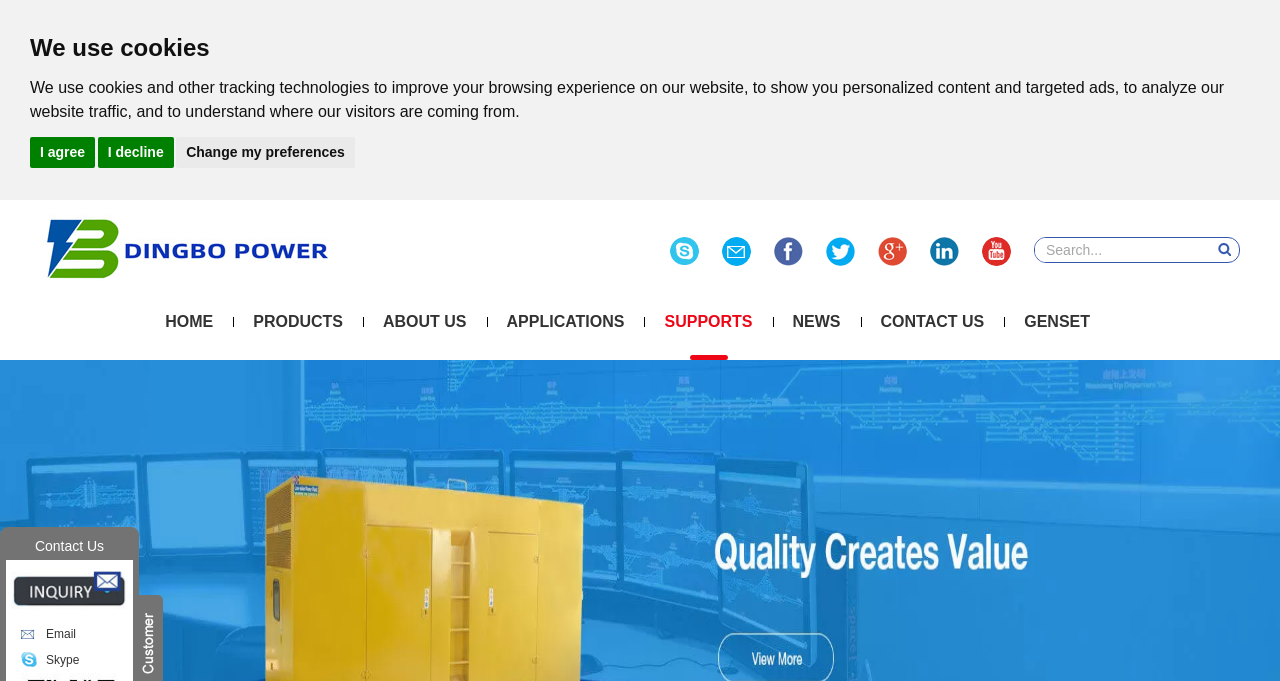Provide the text content of the webpage's main heading.

Taboos When Starting Diesel Generator Sets